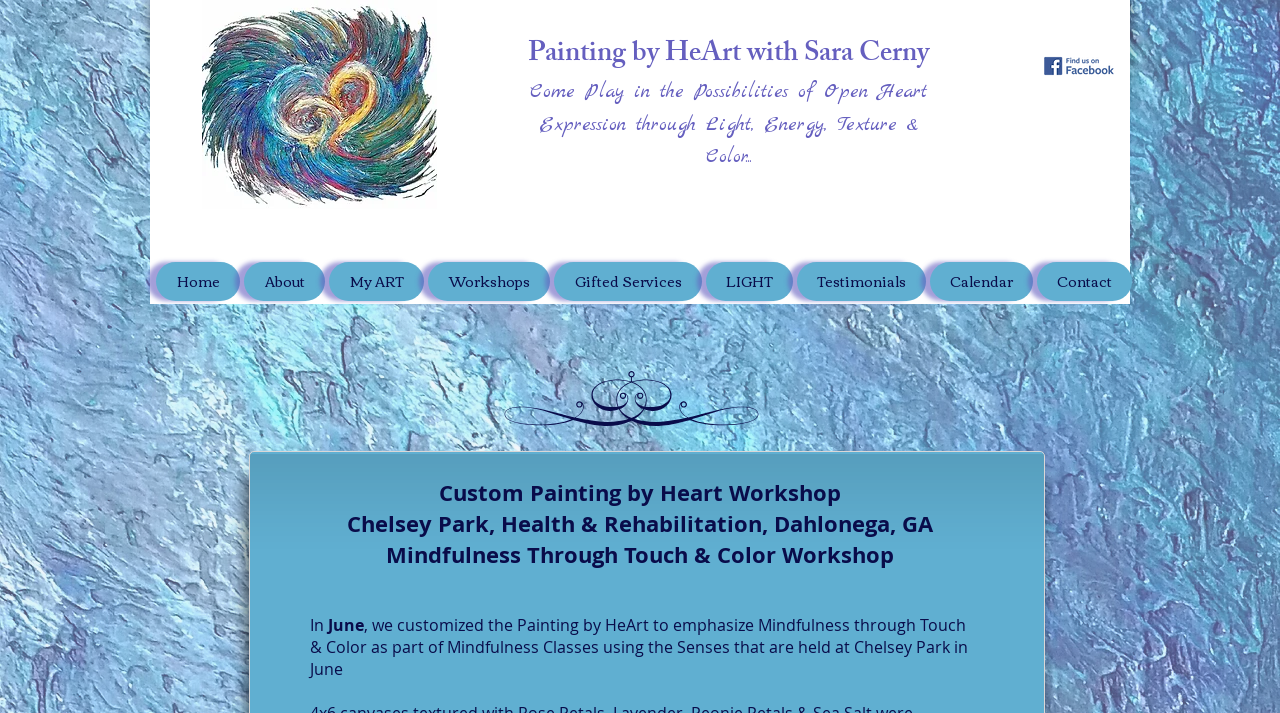Give a comprehensive overview of the webpage, including key elements.

This webpage is about Textured Art by Residents in a Neurological Rehabilitation Facility. At the top left, there is an image titled "It Will Remember You". Below the image, there are three headings that introduce the art program, "Painting by HeArt with Sara Cerny", "Come Play in the Possibilities of Open Heart Expression through Light, Energy, Texture & Color...", and a blank heading. 

To the right of the image, there is a link with no text. Below the headings, there is a navigation menu labeled "Site" that contains several links and generic elements, including "Home", "About", "My ART", "Workshops", "Gifted Services", "LIGHT", "Testimonials", "Calendar", and "Contact". 

Further down the page, there are four headings that describe workshops, including "Custom Painting by Heart Workshop", "Chelsey Park, Health & Rehabilitation, Dahlonega, GA", "Mindfulness Through Touch & Color Workshop", and a blank heading. 

At the bottom of the page, there are several lines of text that describe a specific event, "In June, we customized the Painting by HeArt to emphasize Mindfulness through Touch & Color as part of Mindfulness Classes using the Senses that are held at Chelsey Park in June".